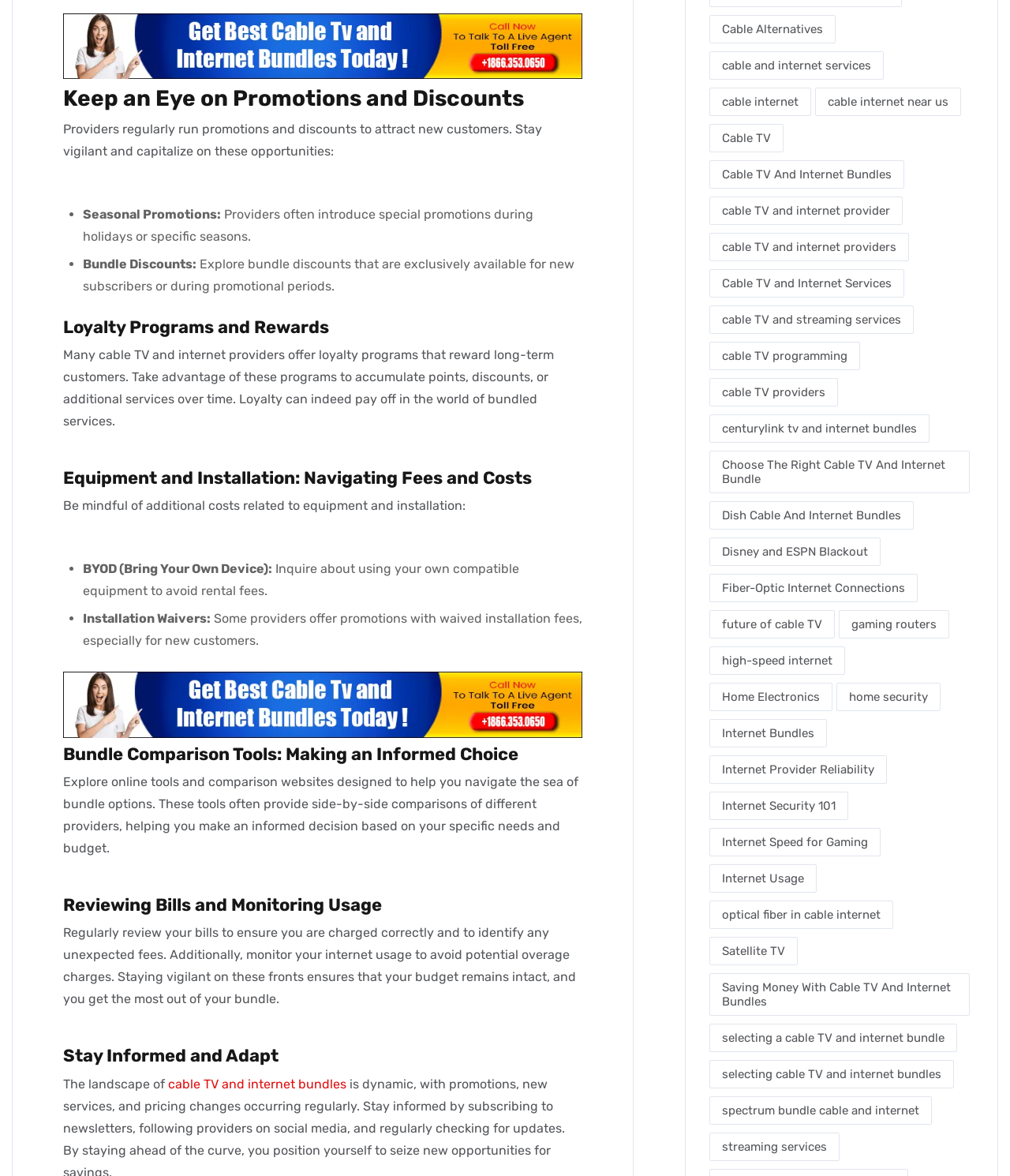Locate the bounding box coordinates of the element that needs to be clicked to carry out the instruction: "Click on the link to learn about mindfulness meditation". The coordinates should be given as four float numbers ranging from 0 to 1, i.e., [left, top, right, bottom].

None